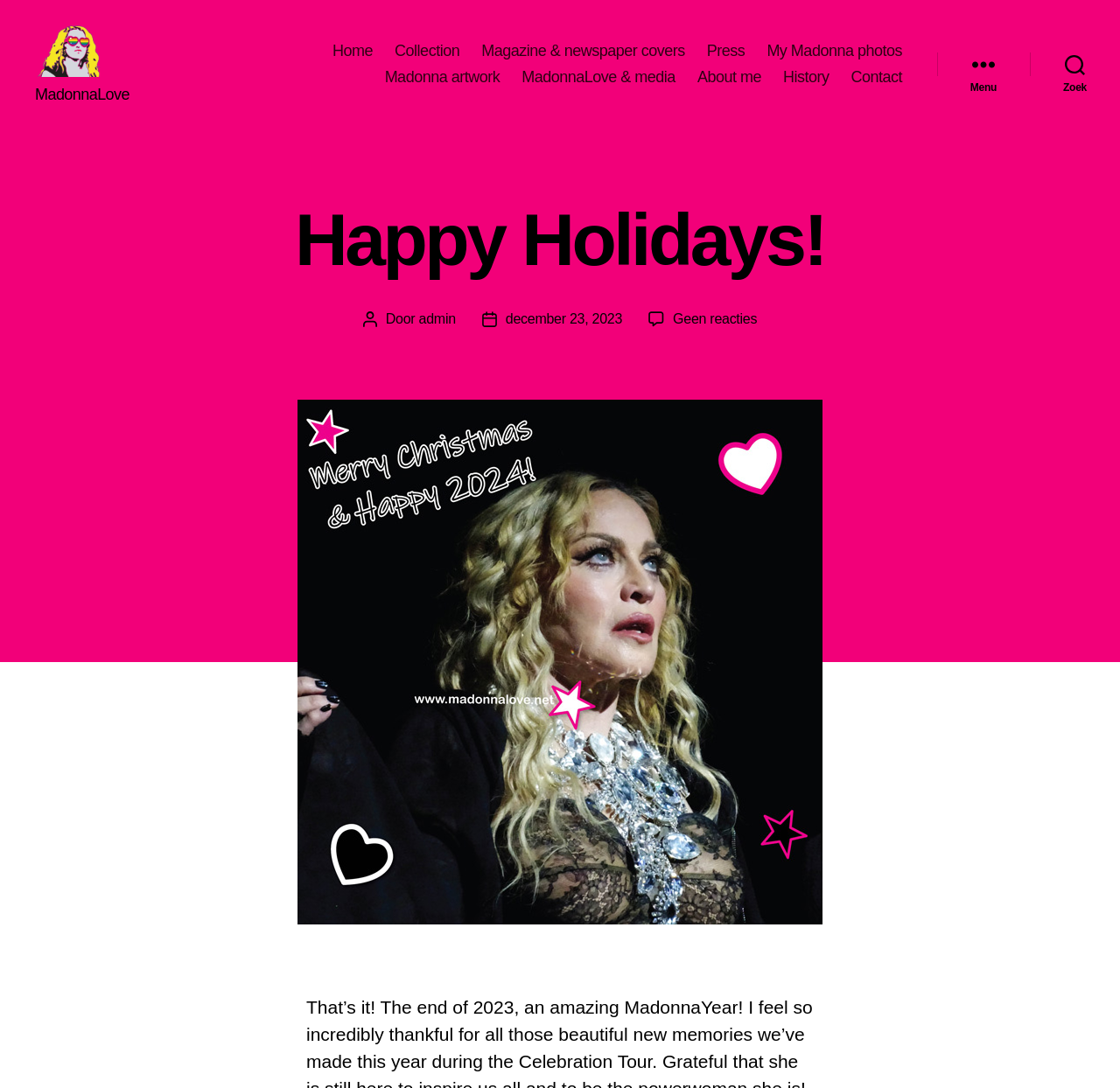Calculate the bounding box coordinates of the UI element given the description: "Geen reacties op Happy Holidays!".

[0.601, 0.31, 0.676, 0.324]